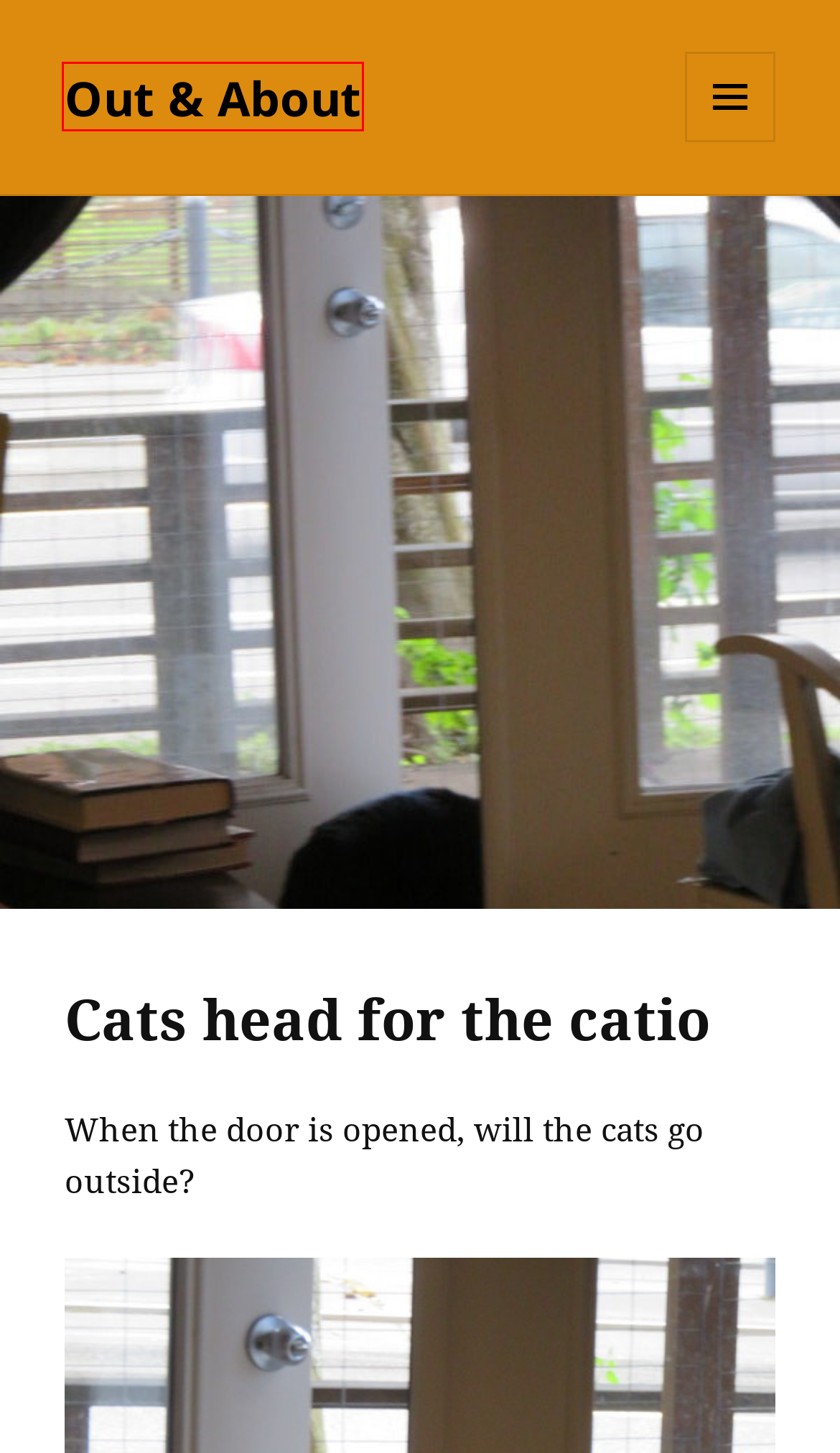You are given a screenshot of a webpage with a red rectangle bounding box around a UI element. Select the webpage description that best matches the new webpage after clicking the element in the bounding box. Here are the candidates:
A. OrangeDoor – Out & About
B. Out & About
C. Catio! – Out & About
D. stenaros – Out & About
E. Blog Tool, Publishing Platform, and CMS – WordPress.org
F. projects – Out & About
G. To Occupy my Time – Out & About
H. All (-ish) – Out & About

B